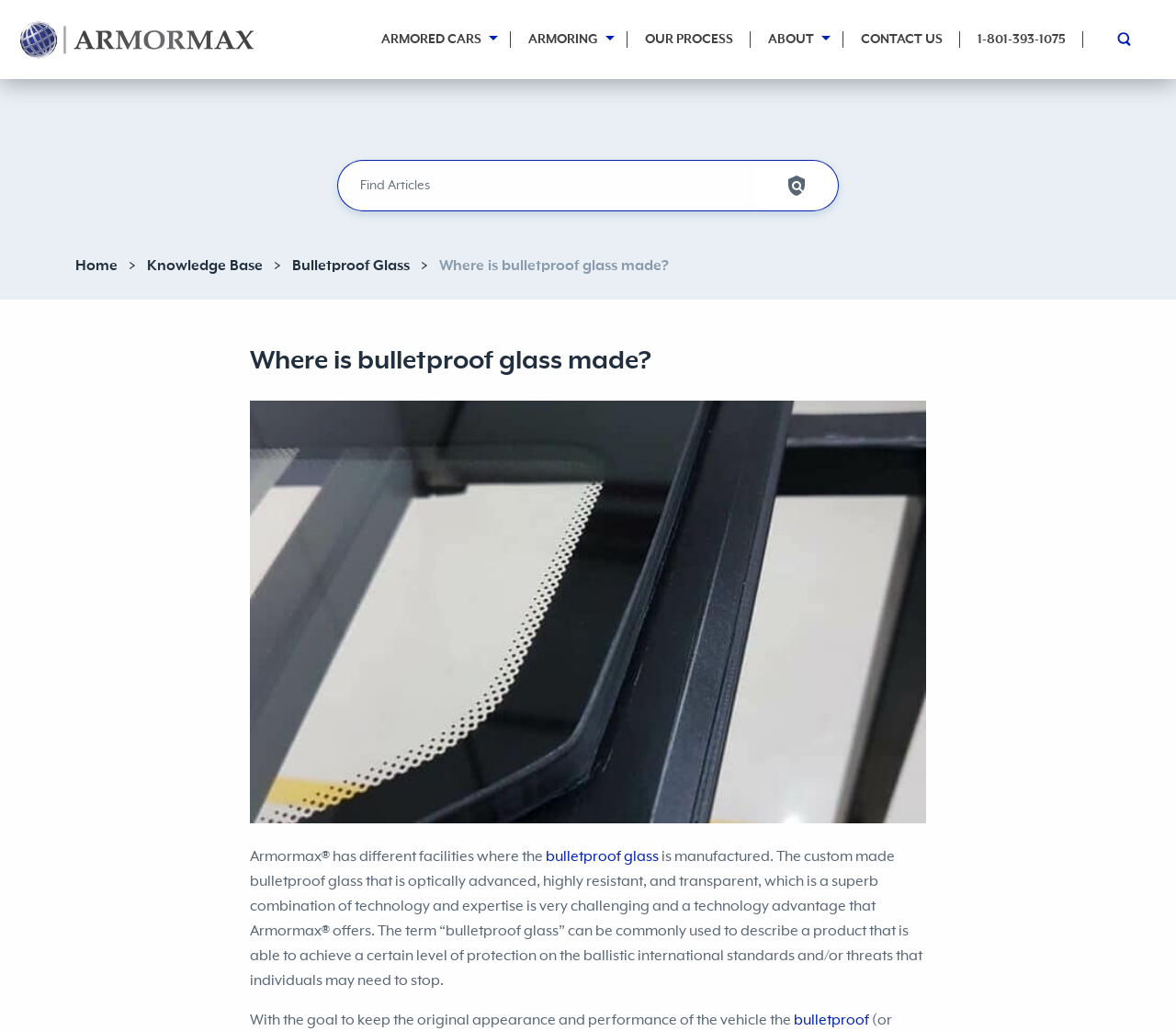Please pinpoint the bounding box coordinates for the region I should click to adhere to this instruction: "Go to the ARMORED CARS page".

[0.309, 0.02, 0.434, 0.056]